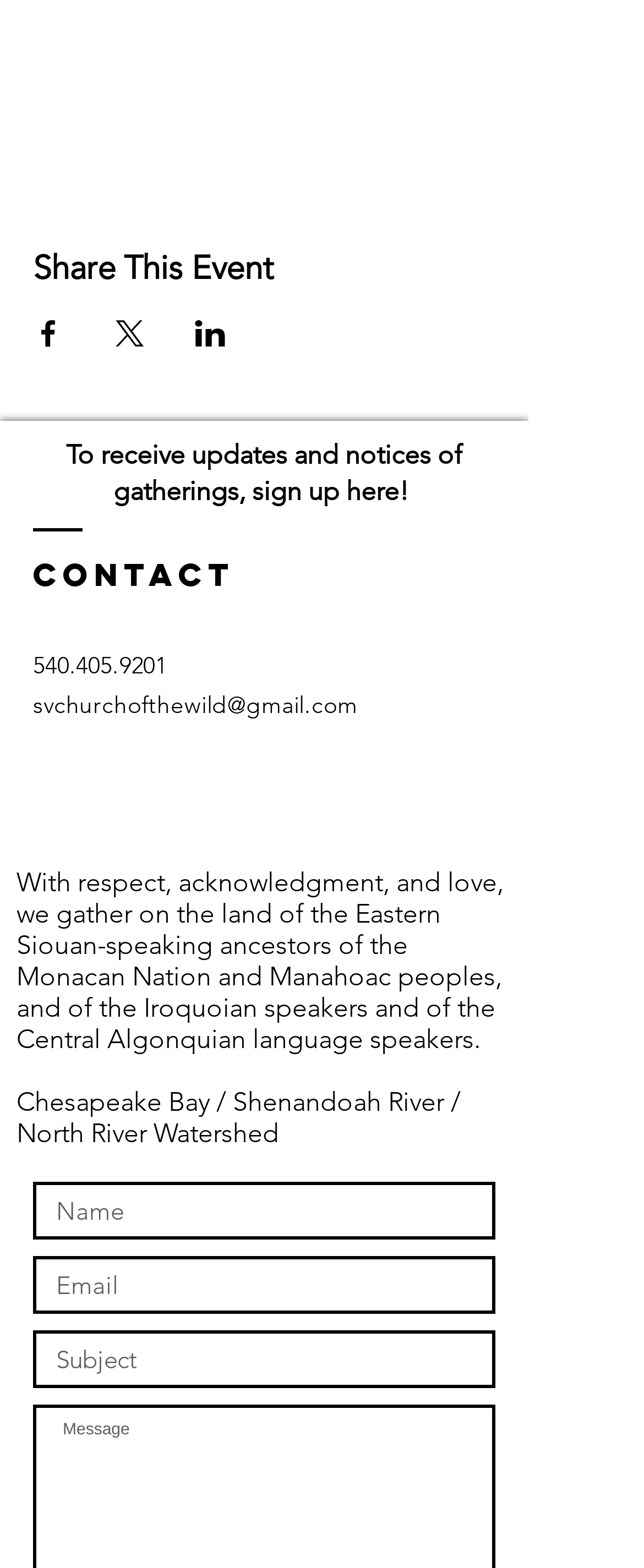Identify the bounding box coordinates of the region that should be clicked to execute the following instruction: "Contact us via email".

[0.051, 0.44, 0.555, 0.458]